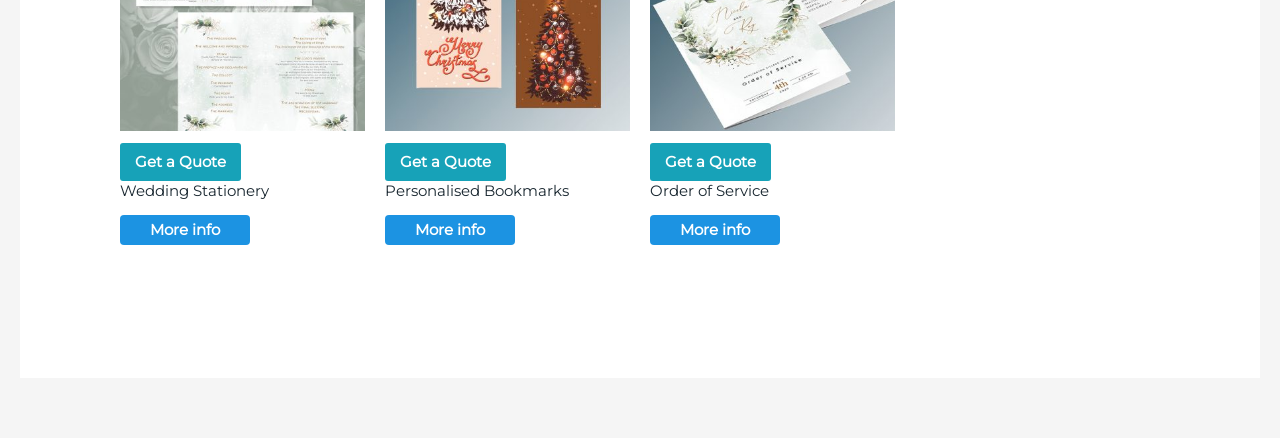Identify the bounding box coordinates necessary to click and complete the given instruction: "Get a quote".

[0.094, 0.327, 0.188, 0.412]